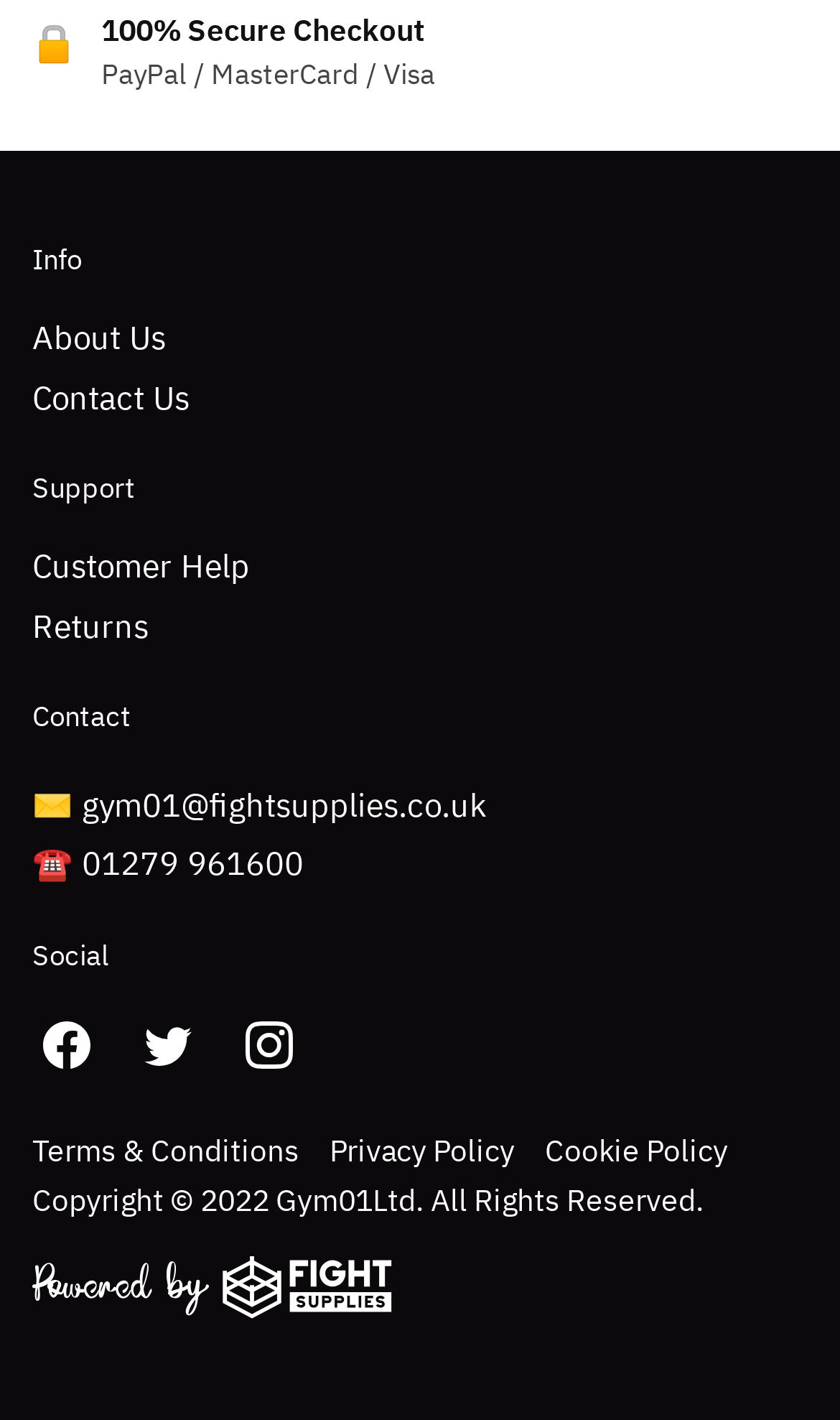Please identify the bounding box coordinates of the element I need to click to follow this instruction: "Click About Us".

[0.038, 0.223, 0.197, 0.252]